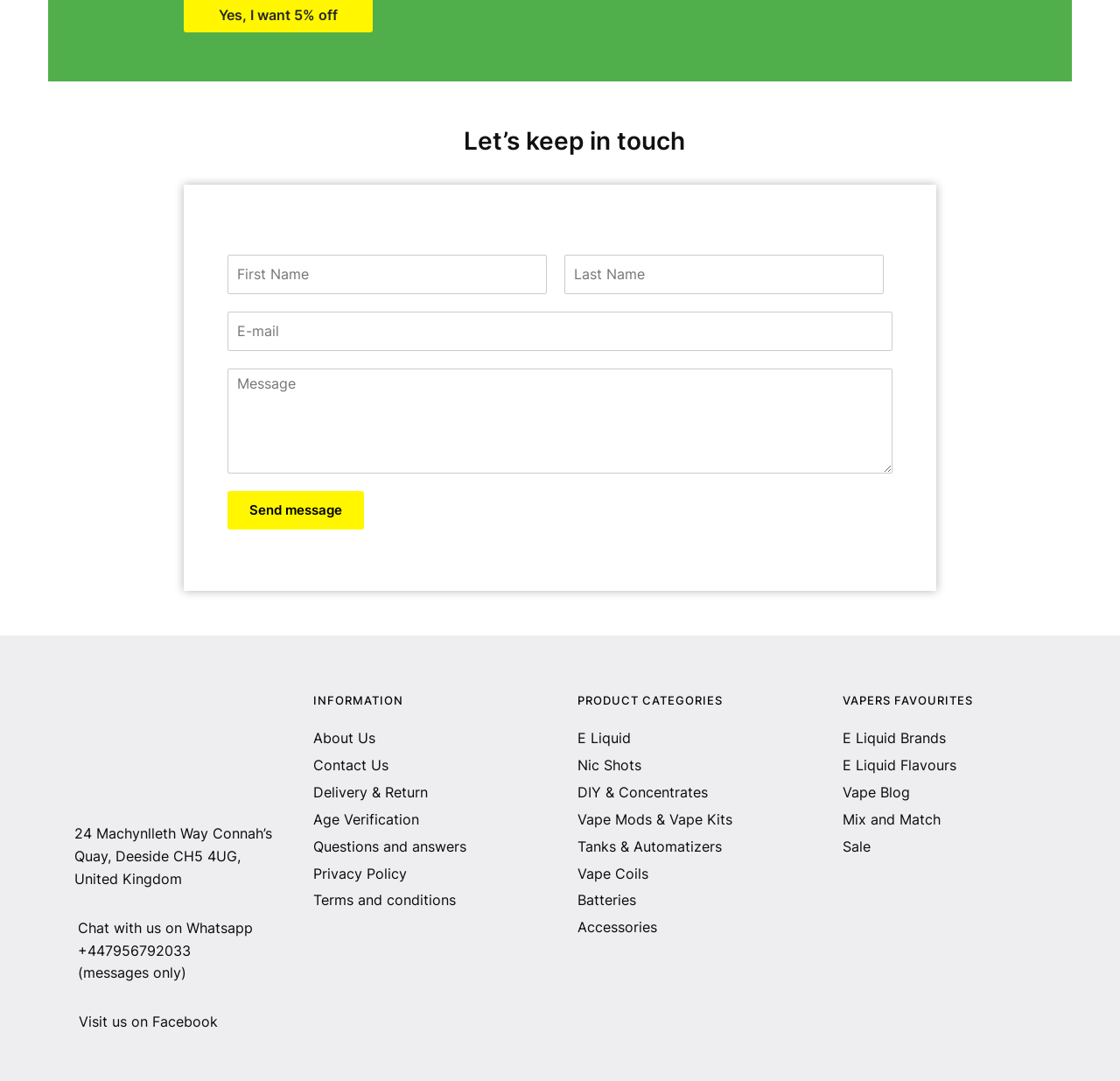Please find the bounding box coordinates (top-left x, top-left y, bottom-right x, bottom-right y) in the screenshot for the UI element described as follows: Vape Mods & Vape Kits

[0.516, 0.741, 0.654, 0.758]